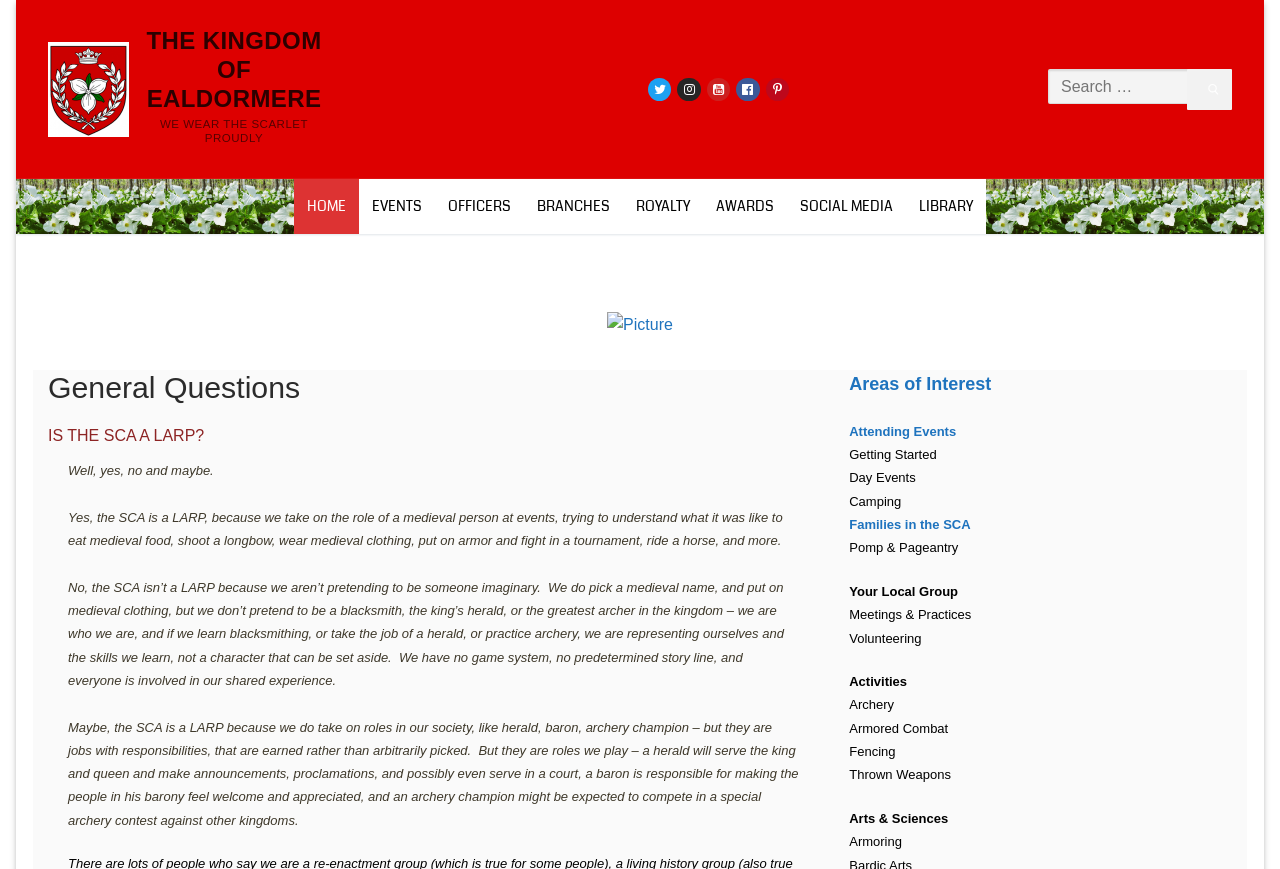What is the purpose of the search box?
Give a single word or phrase as your answer by examining the image.

To search the website